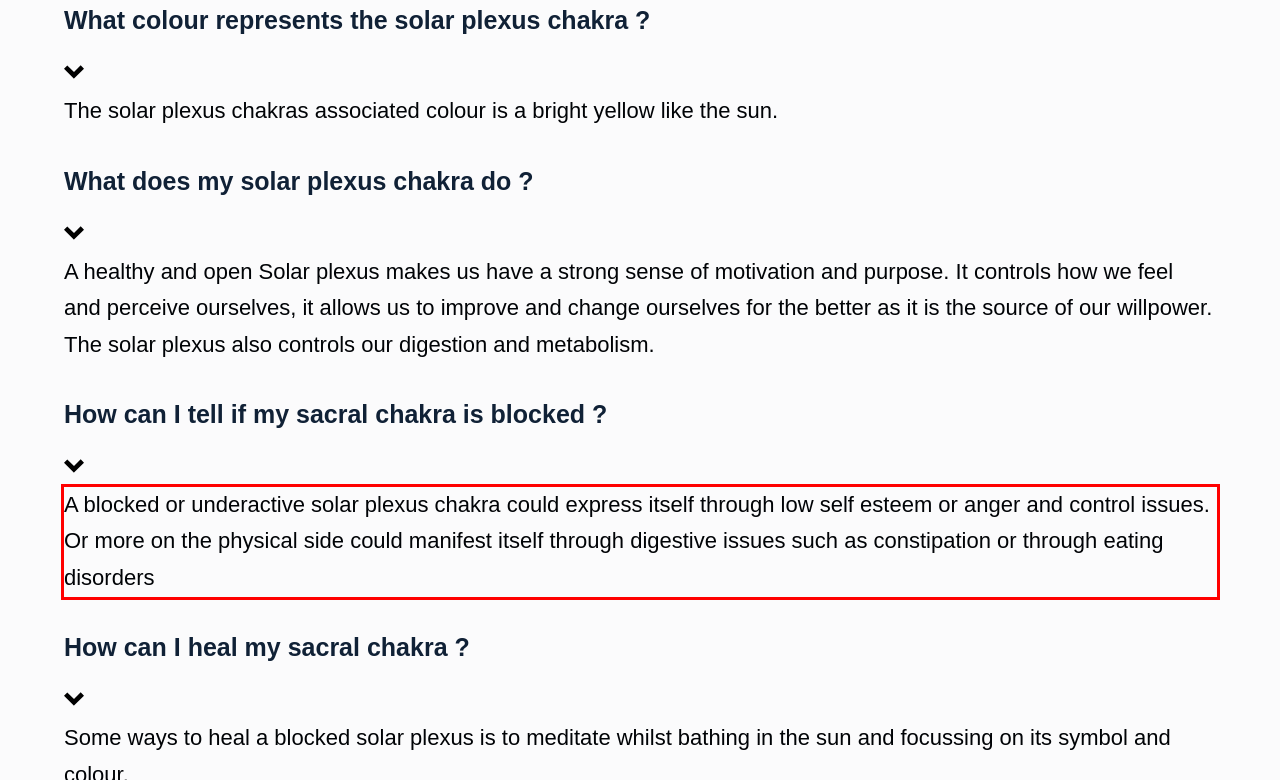Given the screenshot of the webpage, identify the red bounding box, and recognize the text content inside that red bounding box.

A blocked or underactive solar plexus chakra could express itself through low self esteem or anger and control issues. Or more on the physical side could manifest itself through digestive issues such as constipation or through eating disorders